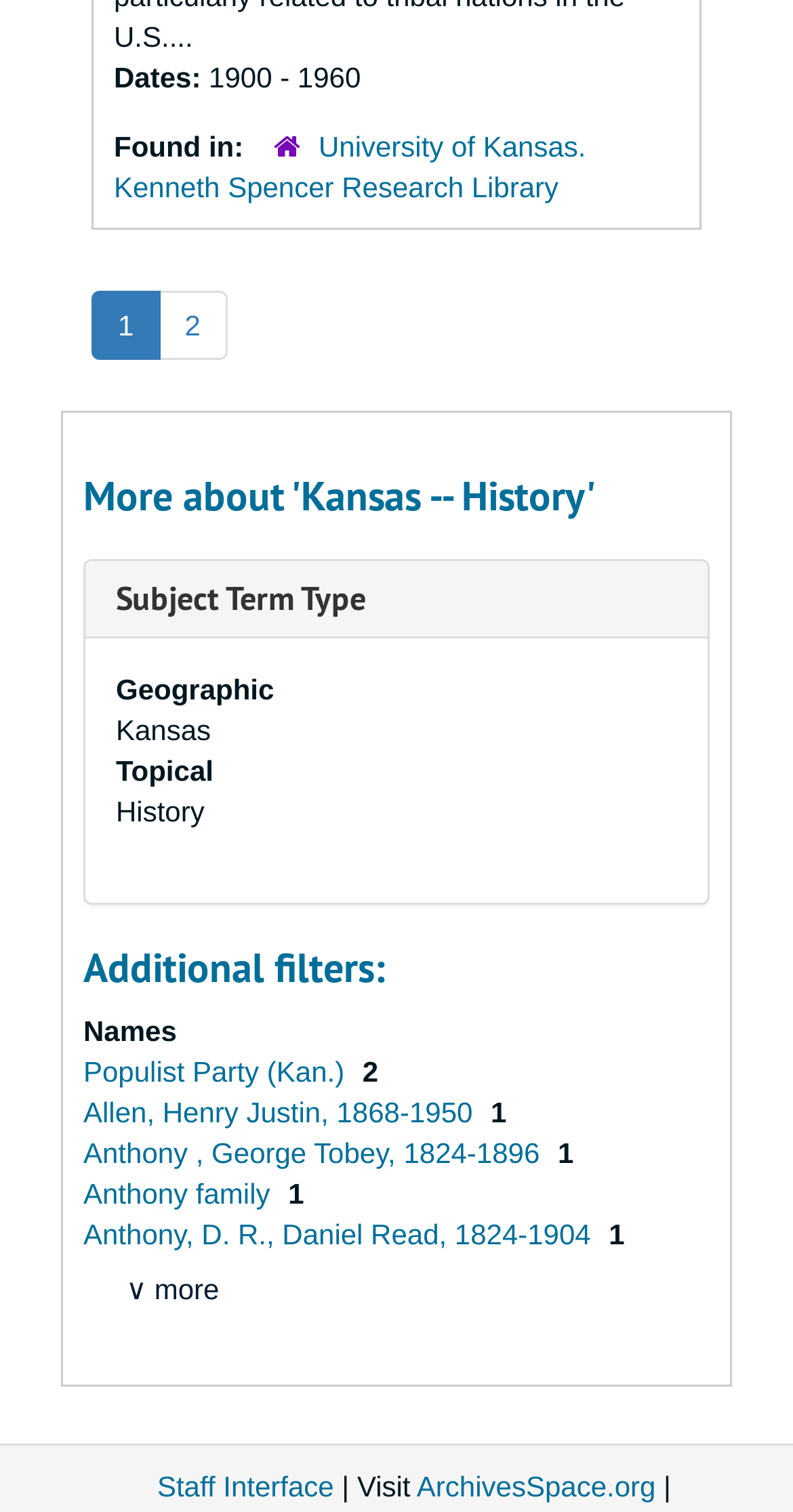Provide the bounding box coordinates of the area you need to click to execute the following instruction: "View University of Kansas library".

[0.144, 0.085, 0.739, 0.134]